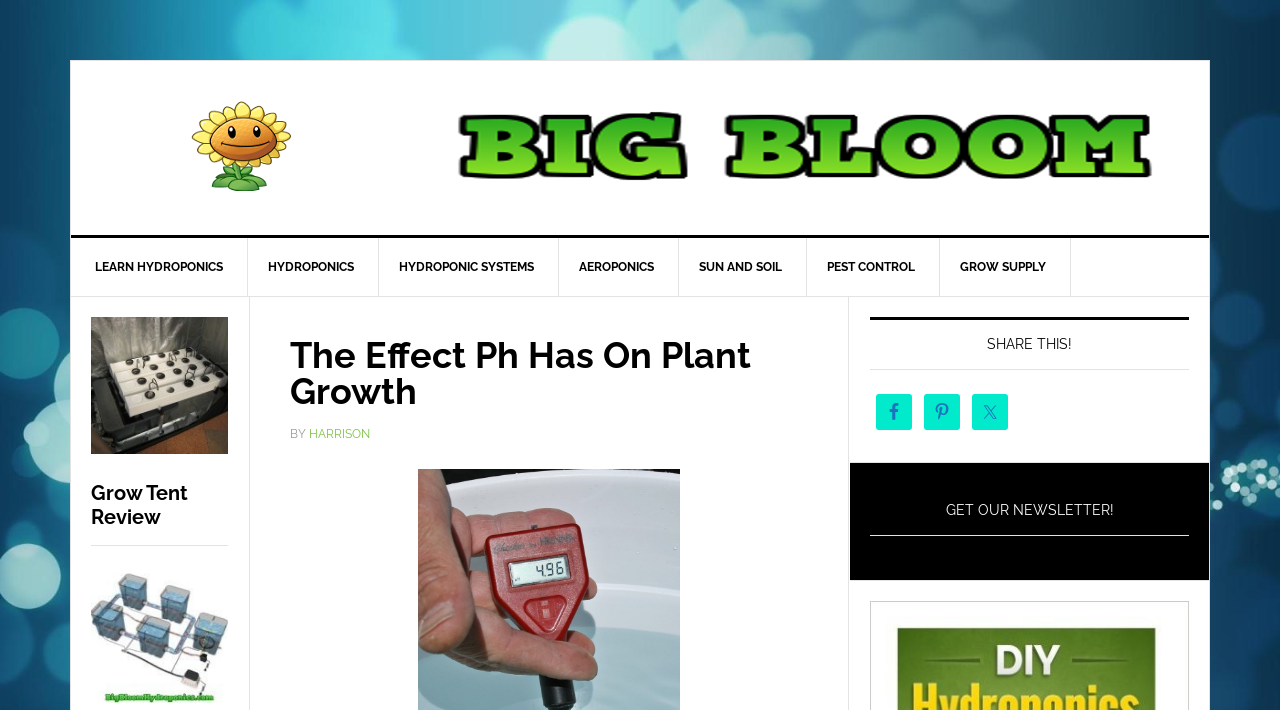Please determine the bounding box coordinates of the element to click on in order to accomplish the following task: "Sign in to account". Ensure the coordinates are four float numbers ranging from 0 to 1, i.e., [left, top, right, bottom].

None